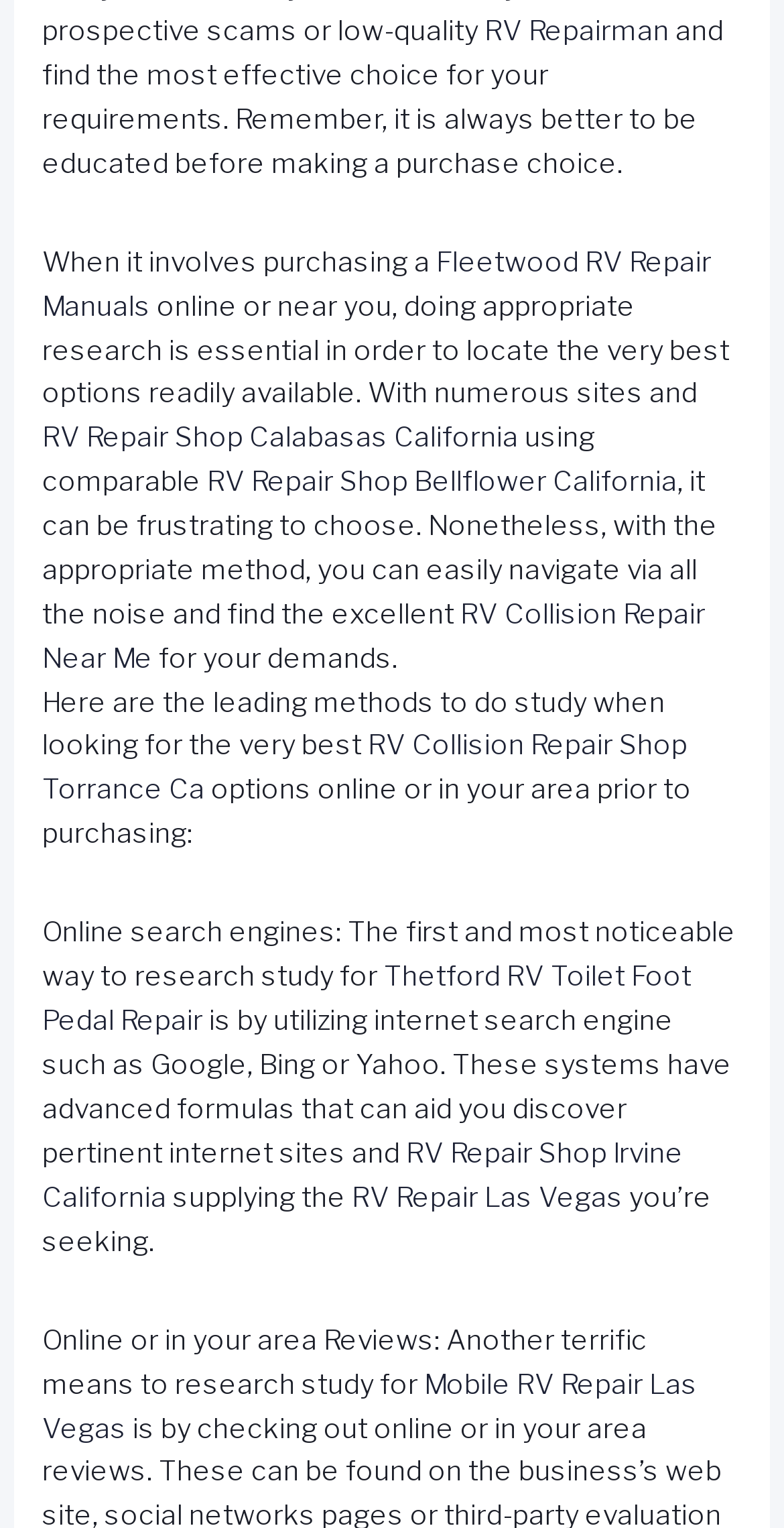Please identify the bounding box coordinates of the area that needs to be clicked to follow this instruction: "Check out RV Repair Shop Calabasas California".

[0.054, 0.276, 0.662, 0.297]